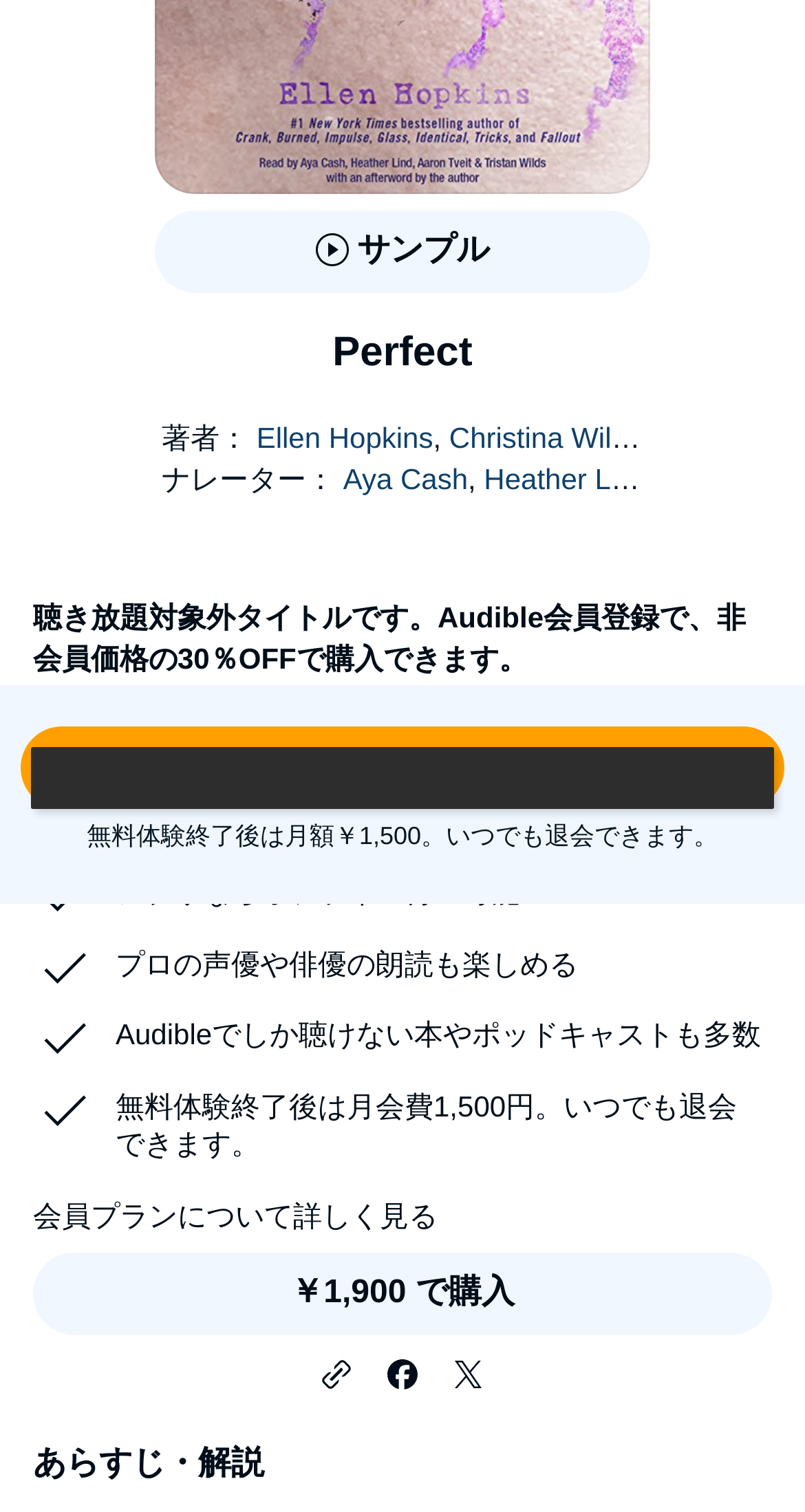Provide the bounding box coordinates in the format (top-left x, top-left y, bottom-right x, bottom-right y). All values are floating point numbers between 0 and 1. Determine the bounding box coordinate of the UI element described as: Heather Lind

[0.601, 0.306, 0.807, 0.328]